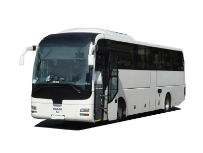What is the name of the company providing transportation services?
Refer to the screenshot and respond with a concise word or phrase.

City Tours Offenburg